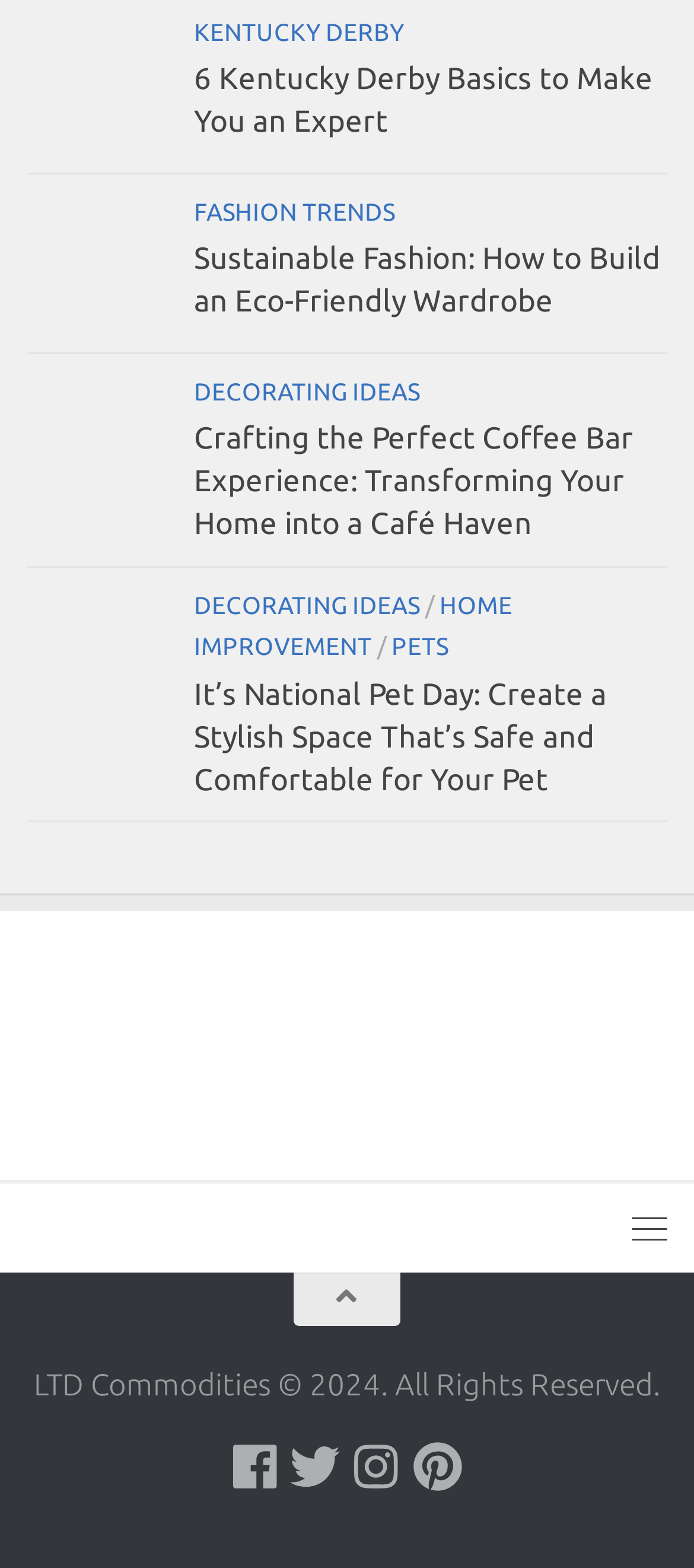How many links are listed under 'DECORATING IDEAS'?
Based on the visual, give a brief answer using one word or a short phrase.

2